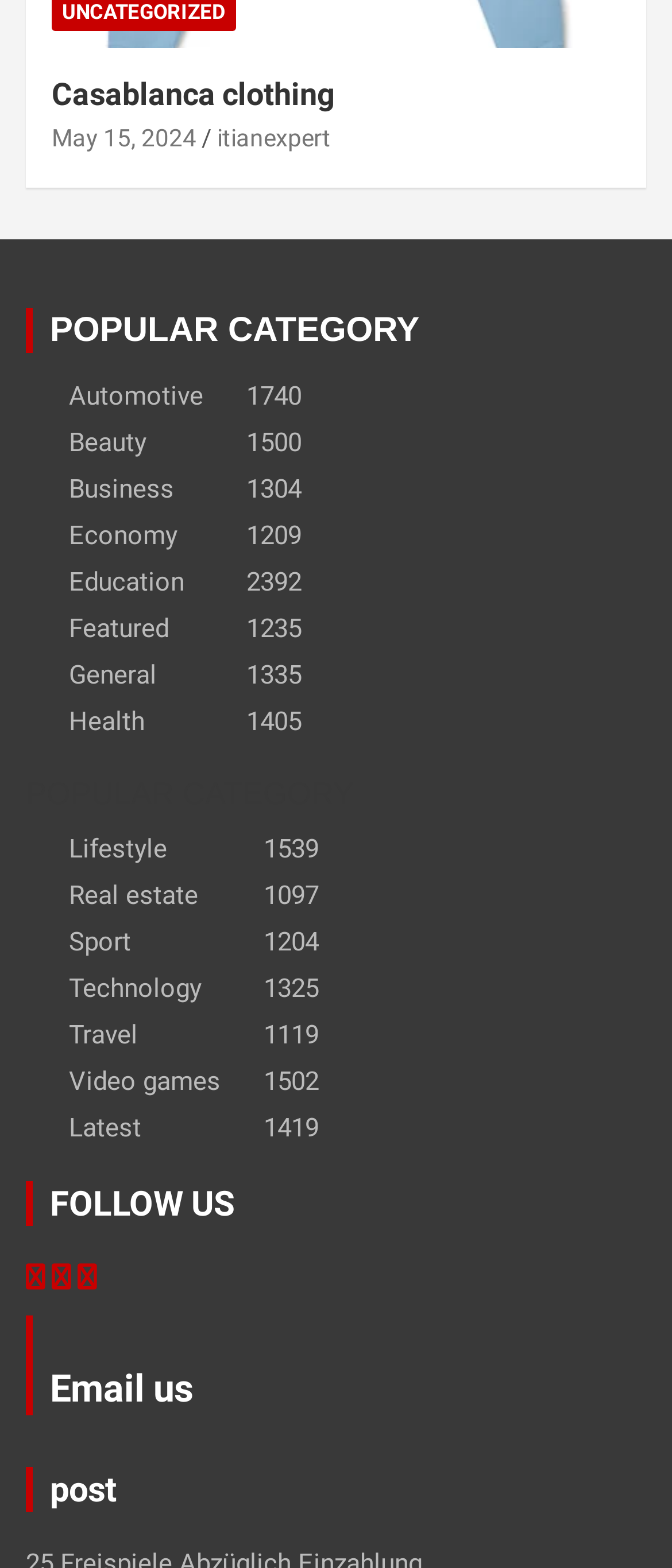Extract the bounding box coordinates of the UI element described: "May 15, 2024". Provide the coordinates in the format [left, top, right, bottom] with values ranging from 0 to 1.

[0.077, 0.08, 0.292, 0.097]